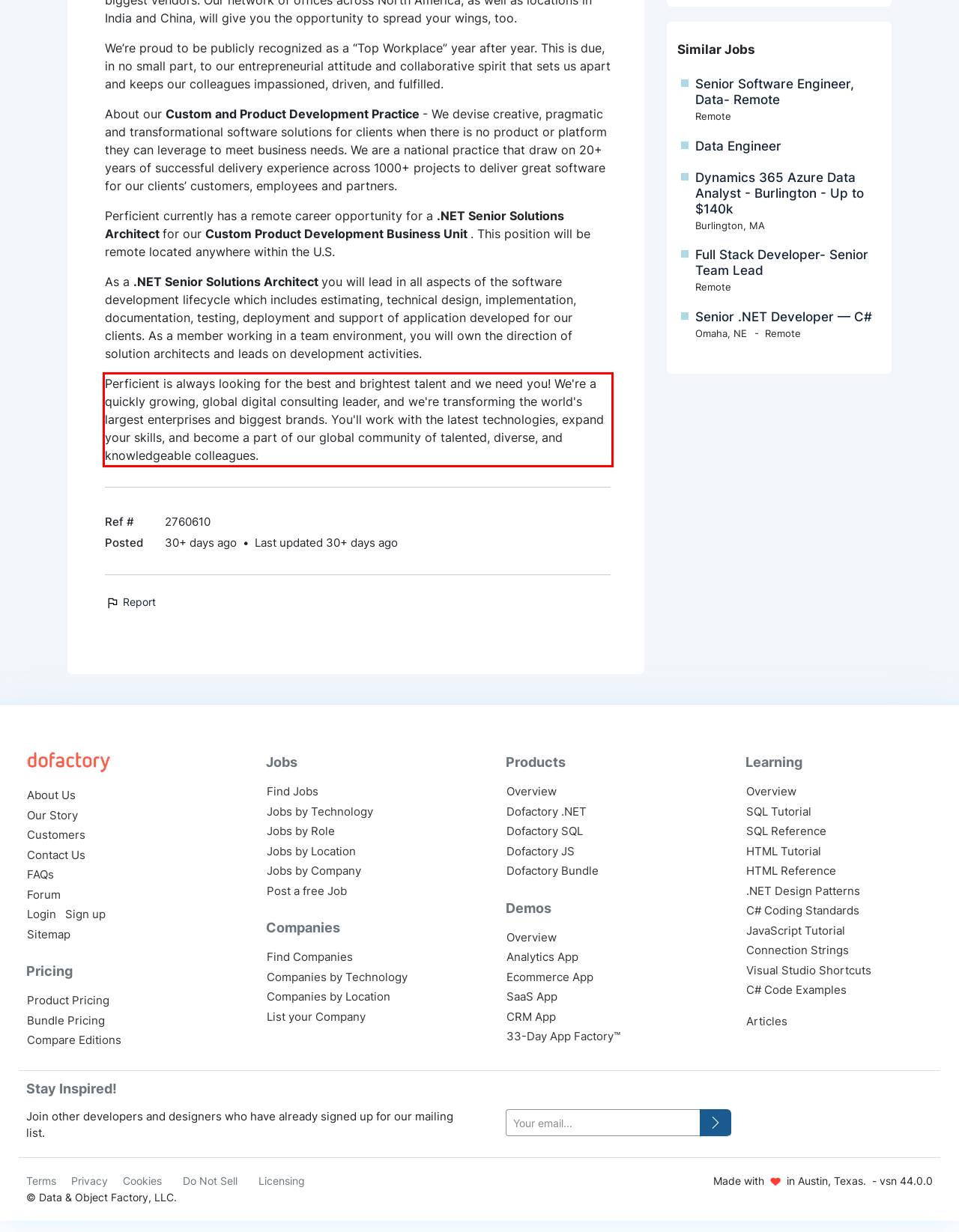You have a screenshot of a webpage with a UI element highlighted by a red bounding box. Use OCR to obtain the text within this highlighted area.

Perficient is always looking for the best and brightest talent and we need you! We're a quickly growing, global digital consulting leader, and we're transforming the world's largest enterprises and biggest brands. You'll work with the latest technologies, expand your skills, and become a part of our global community of talented, diverse, and knowledgeable colleagues.